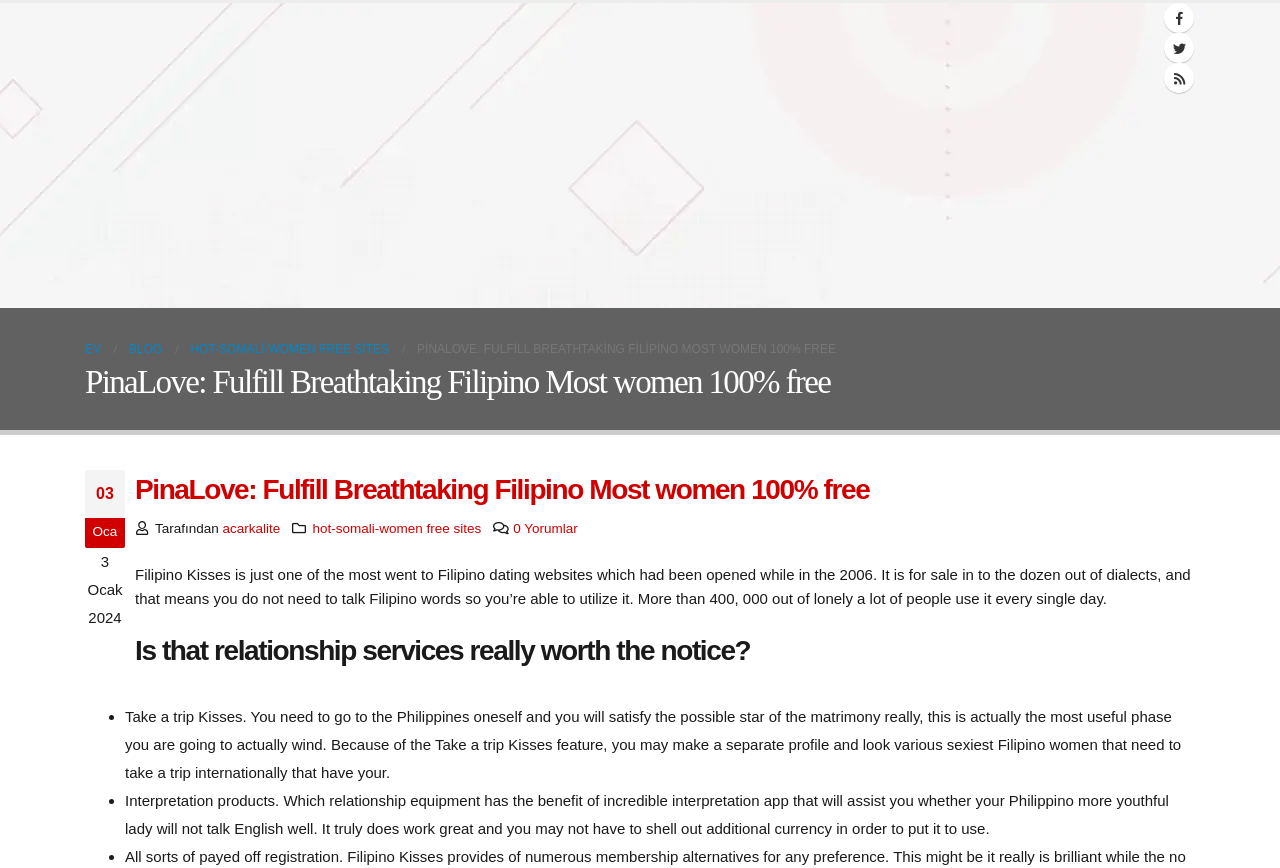Please determine the bounding box coordinates of the area that needs to be clicked to complete this task: 'Click the 'Acar Kalite' link'. The coordinates must be four float numbers between 0 and 1, formatted as [left, top, right, bottom].

[0.066, 0.021, 0.677, 0.199]